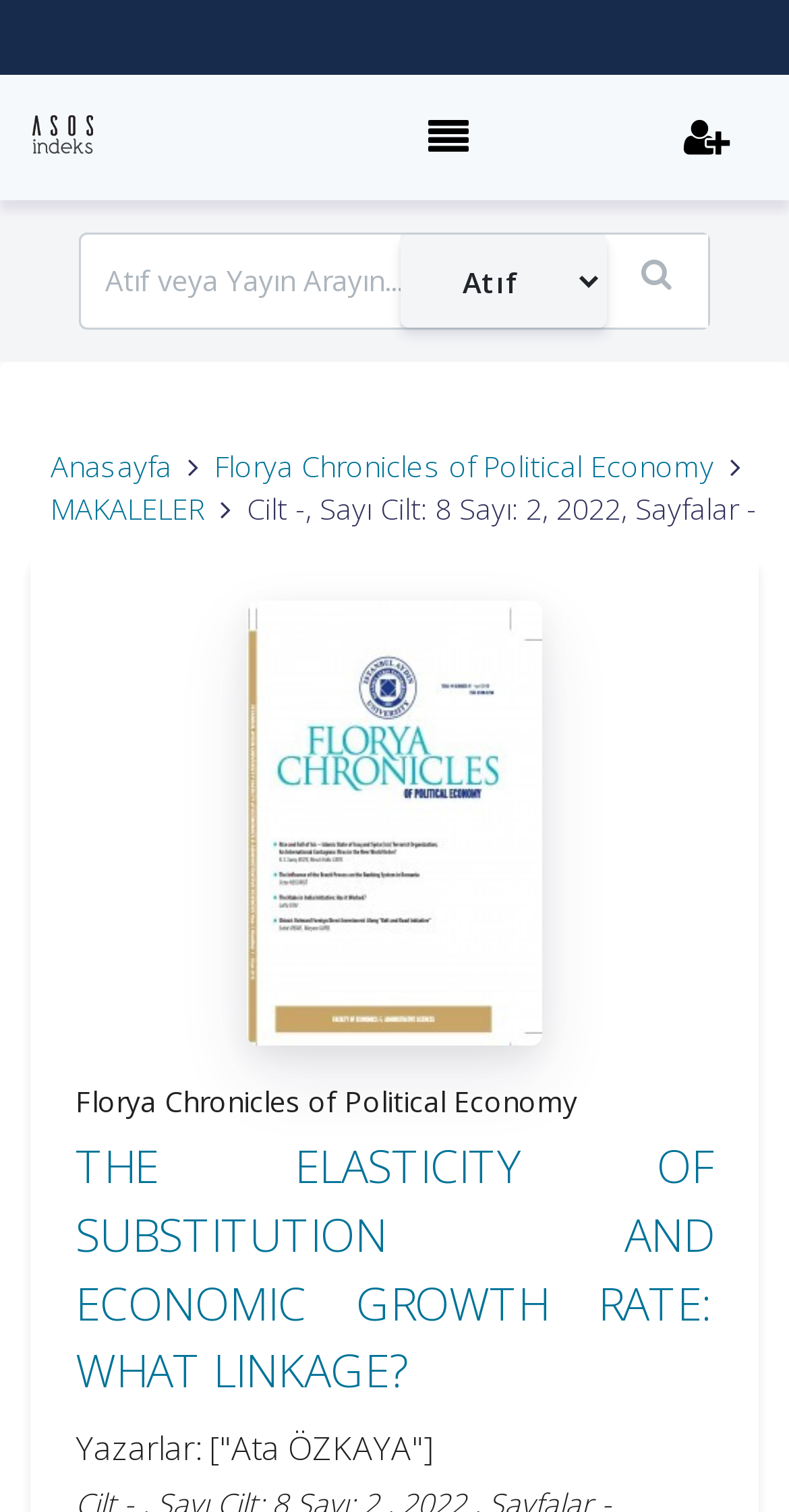Please answer the following question using a single word or phrase: 
What is the name of the author of the article?

Ata ÖZKAYA